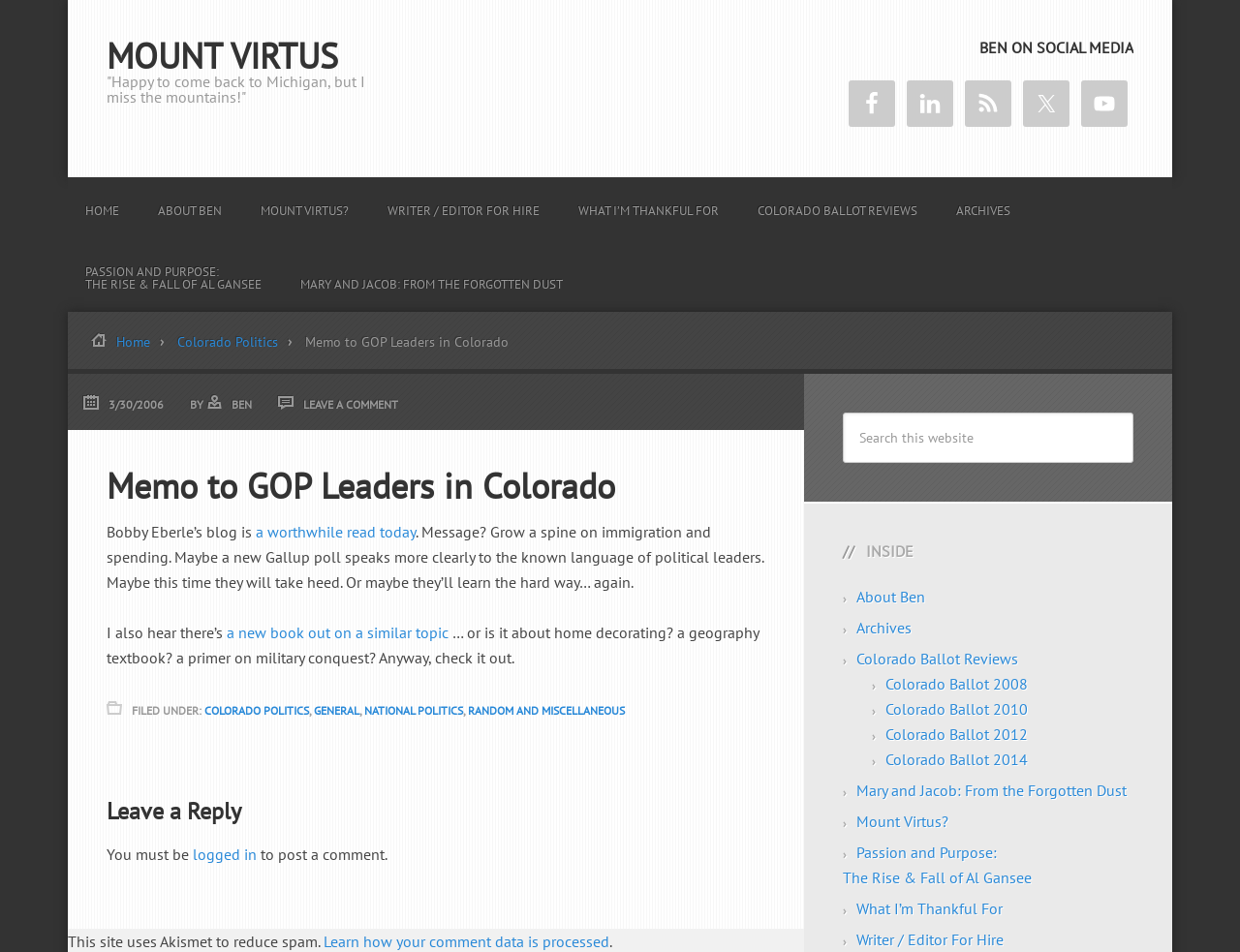Please respond to the question with a concise word or phrase:
How many social media links are there?

5